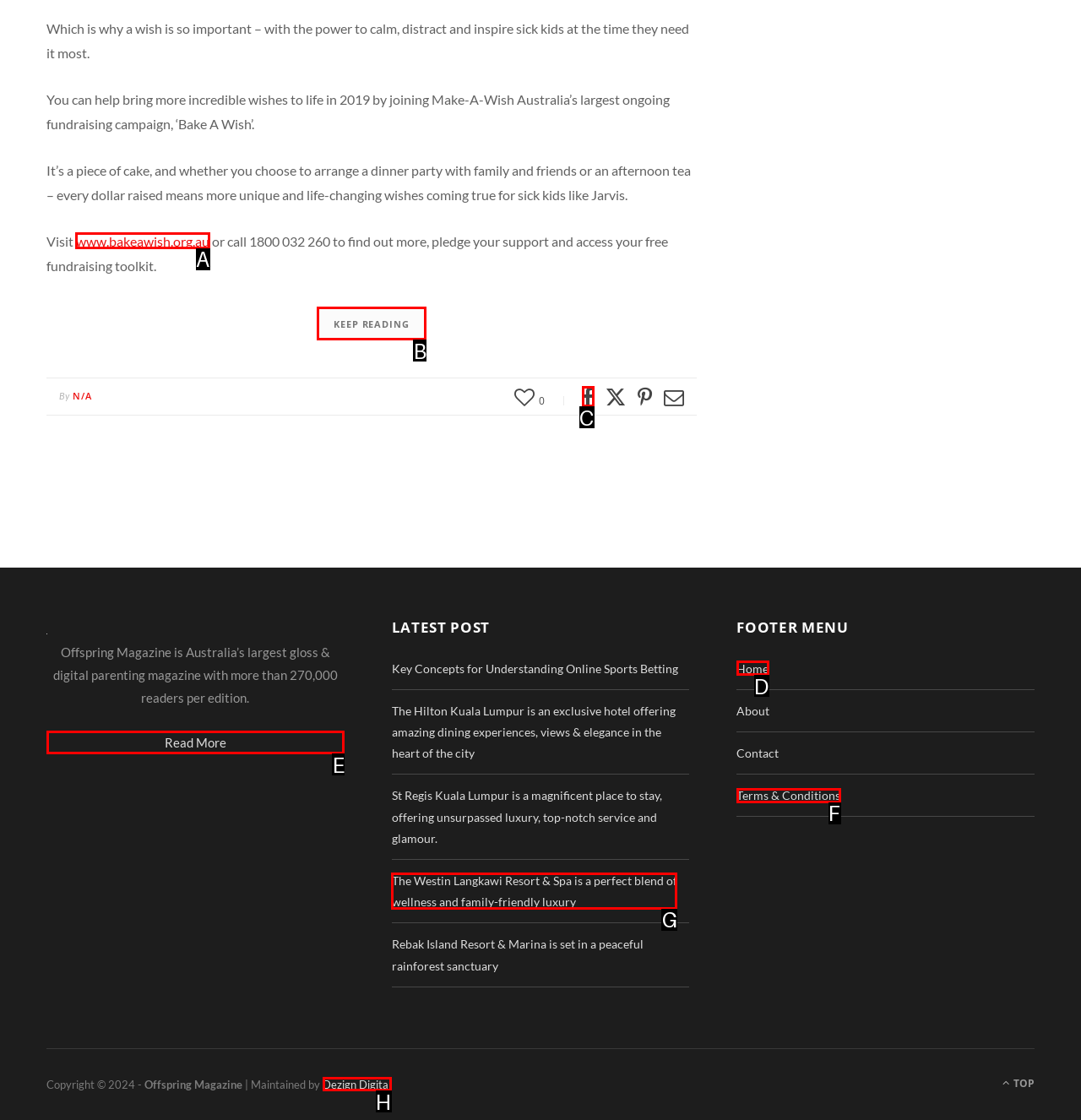Select the proper UI element to click in order to perform the following task: Visit the Bake A Wish website. Indicate your choice with the letter of the appropriate option.

A